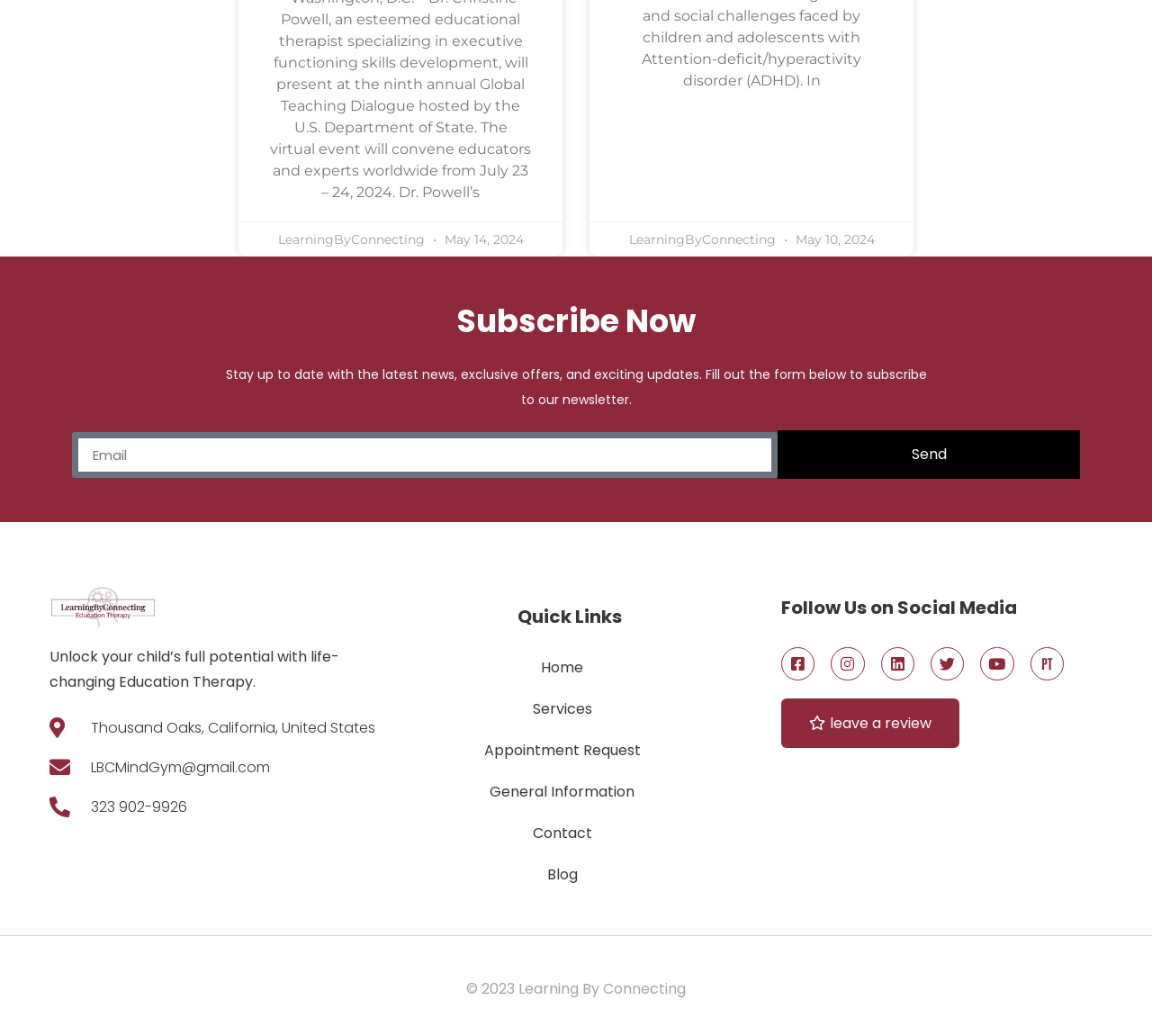Please find the bounding box for the UI component described as follows: "Appointment Request".

[0.333, 0.705, 0.643, 0.744]